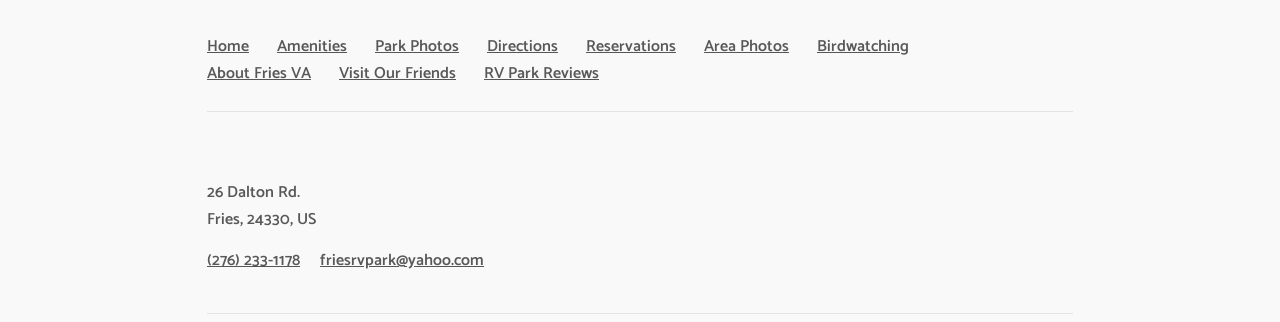From the given element description: "Visit Our Friends", find the bounding box for the UI element. Provide the coordinates as four float numbers between 0 and 1, in the order [left, top, right, bottom].

[0.265, 0.187, 0.356, 0.271]